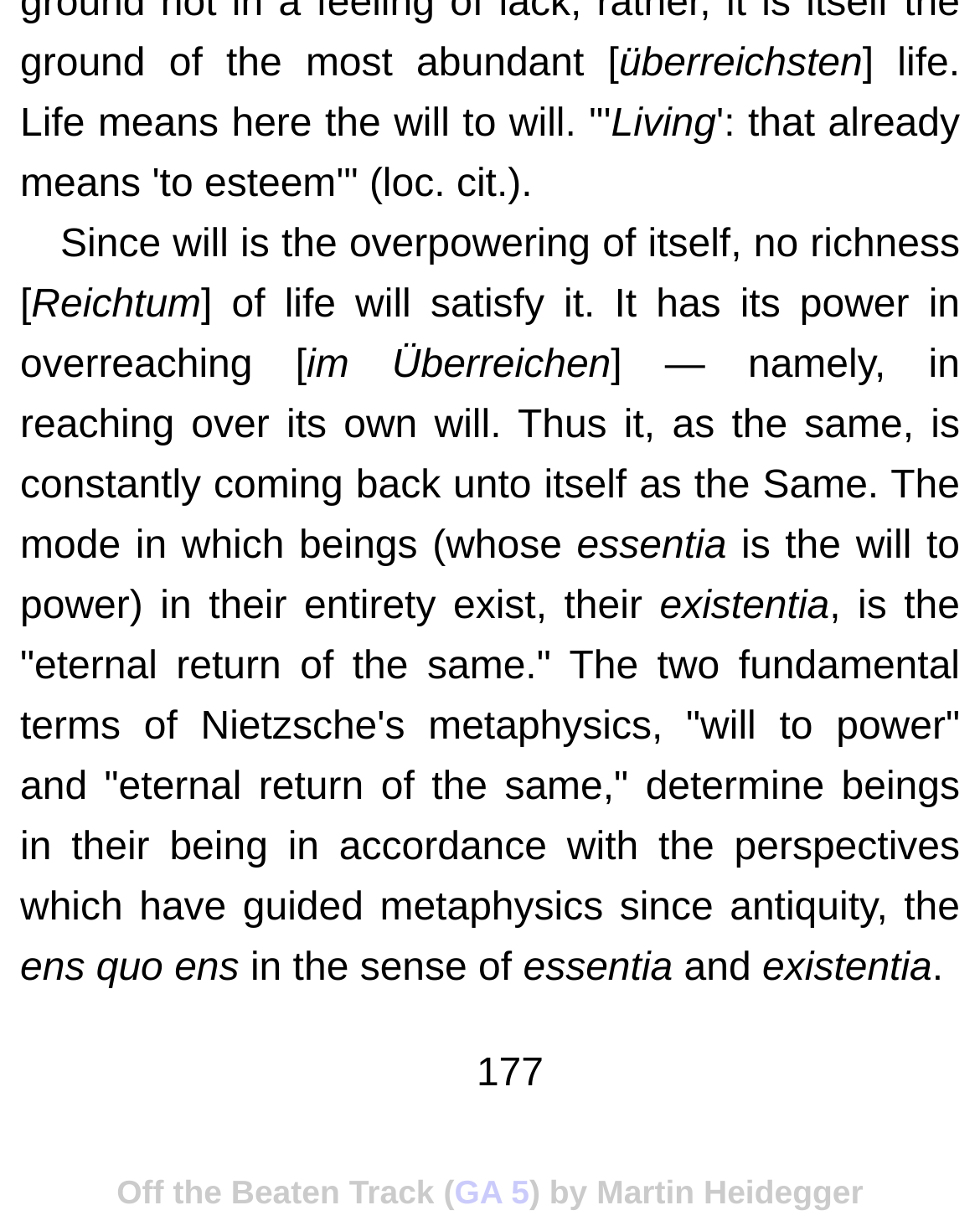What is the number at the bottom of the page?
Examine the screenshot and reply with a single word or phrase.

177